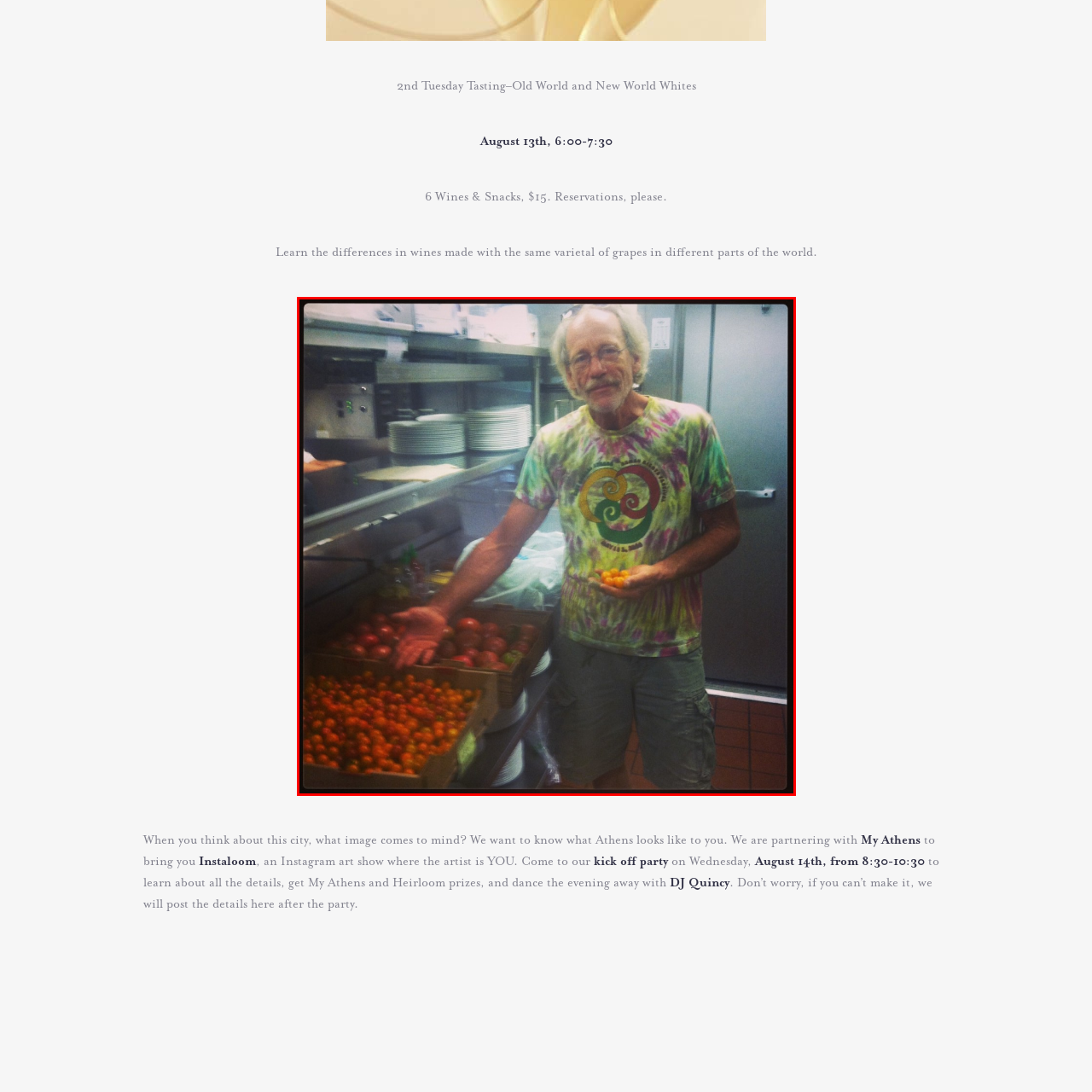Inspect the section within the red border, What is the man holding in his right hand? Provide a one-word or one-phrase answer.

A handful of cherry tomatoes